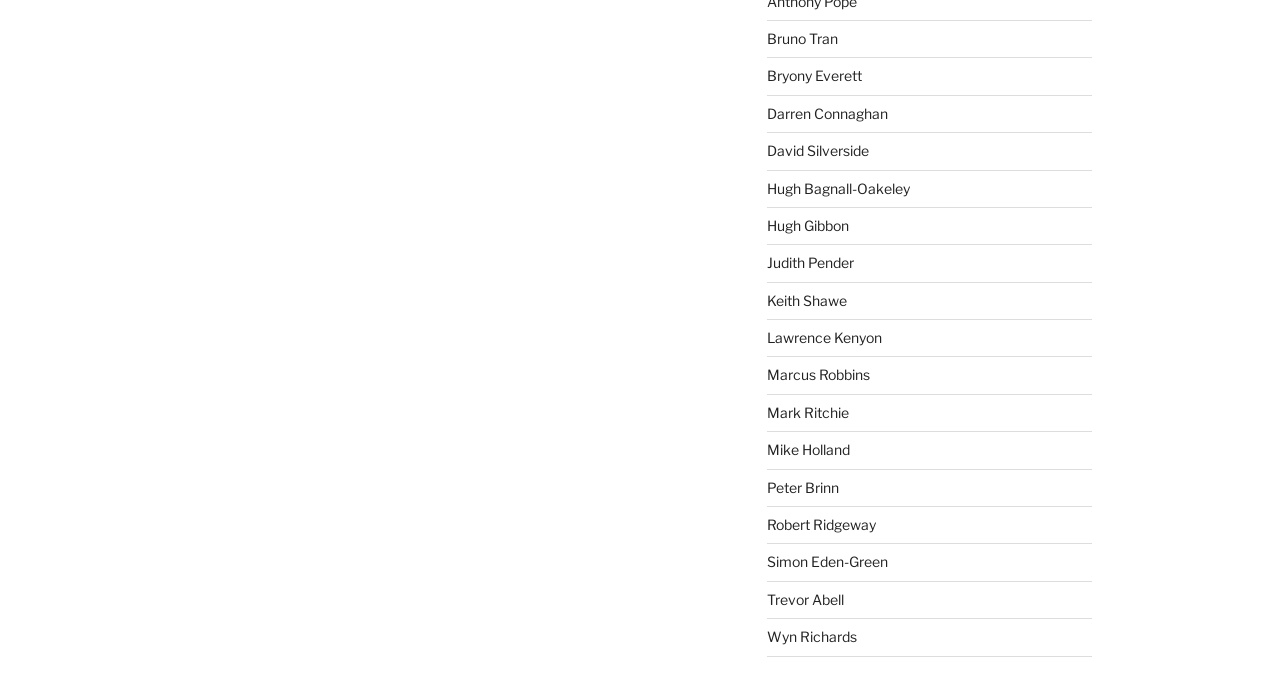Locate the bounding box coordinates of the clickable area to execute the instruction: "View the 'Programs' page". Provide the coordinates as four float numbers between 0 and 1, represented as [left, top, right, bottom].

None